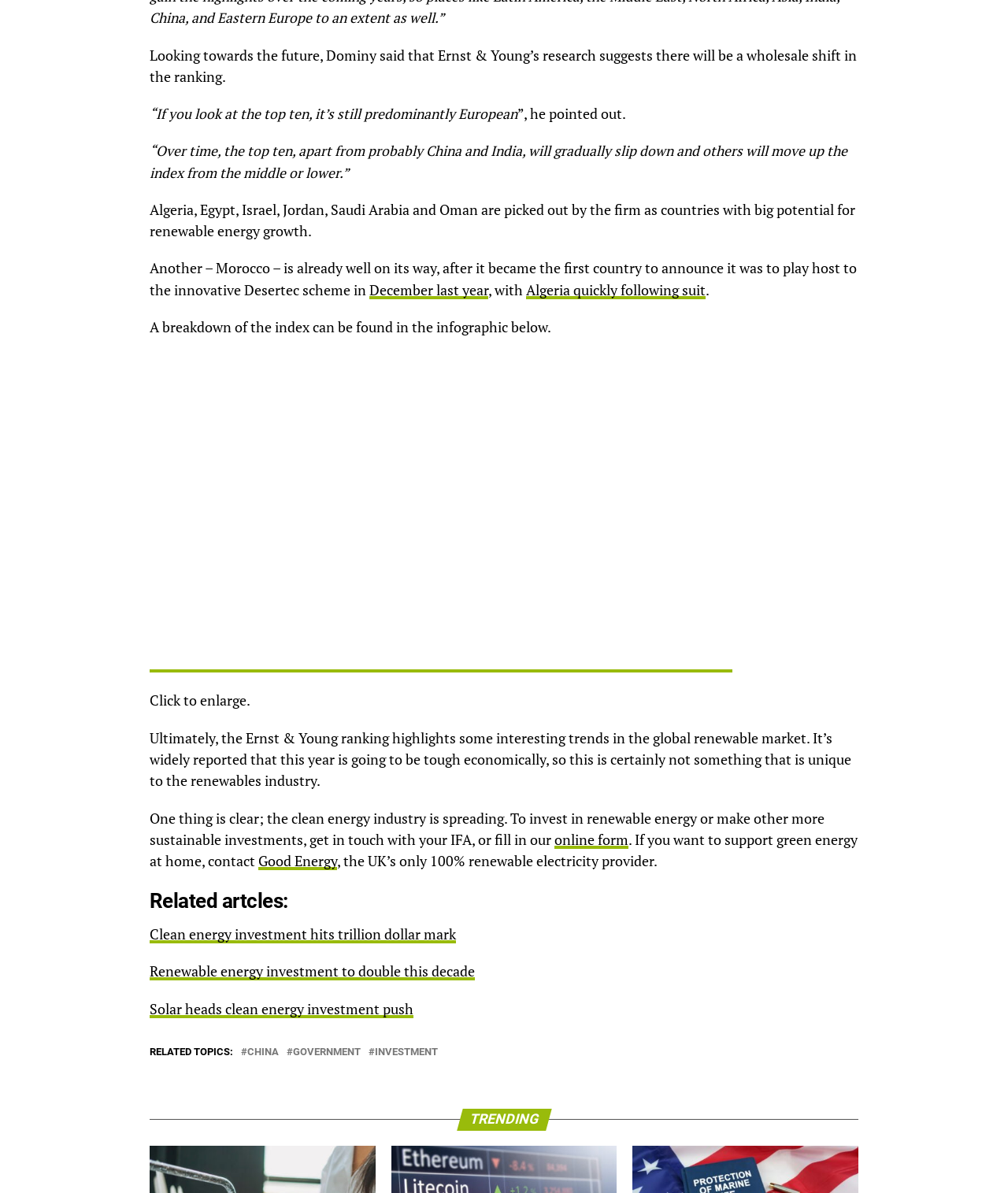Which company is mentioned as a 100% renewable electricity provider?
Please describe in detail the information shown in the image to answer the question.

In the article, it is mentioned that Good Energy is the UK's only 100% renewable electricity provider, and a link to their website is provided.